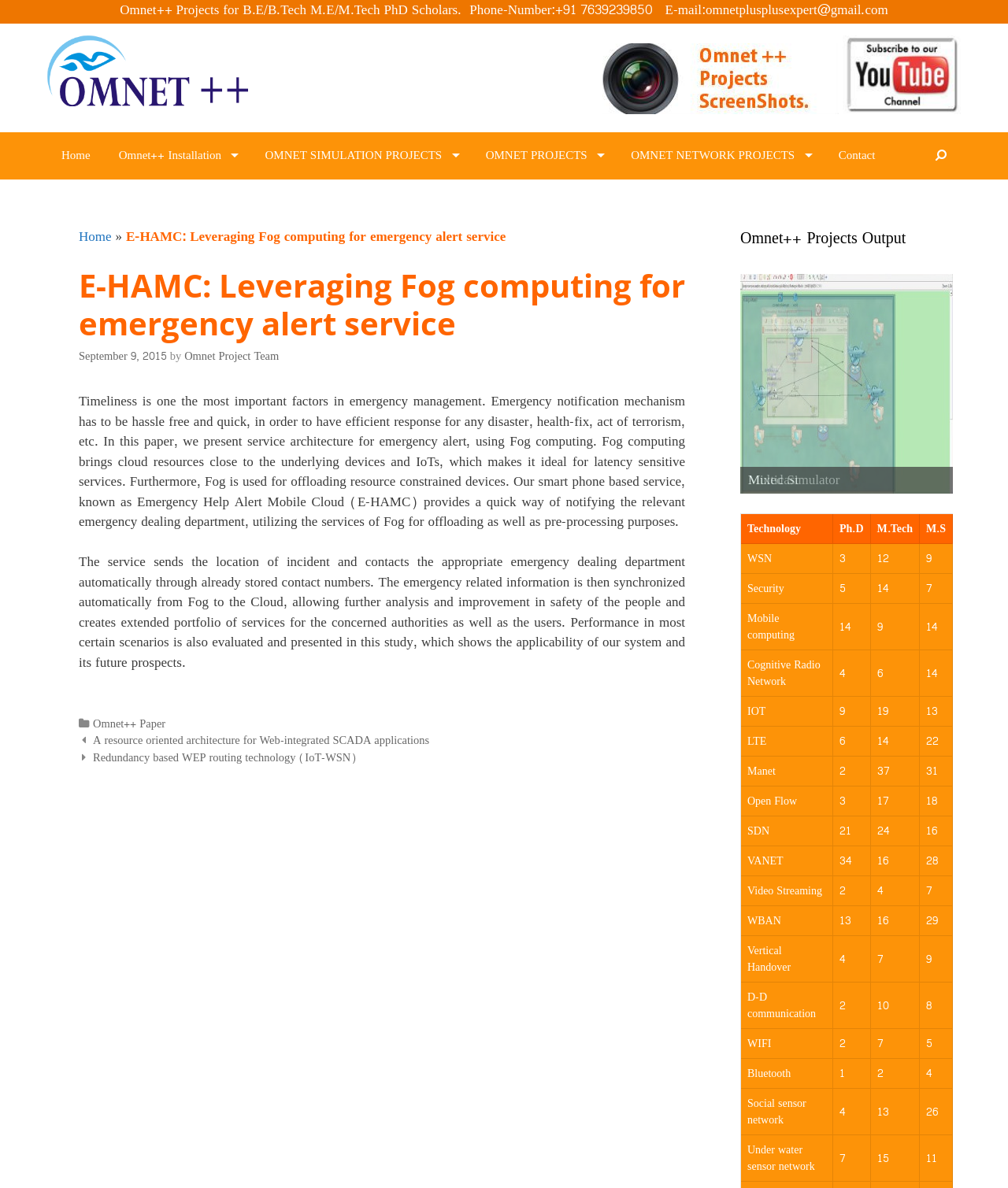Your task is to find and give the main heading text of the webpage.

E-HAMC: Leveraging Fog computing for emergency alert service